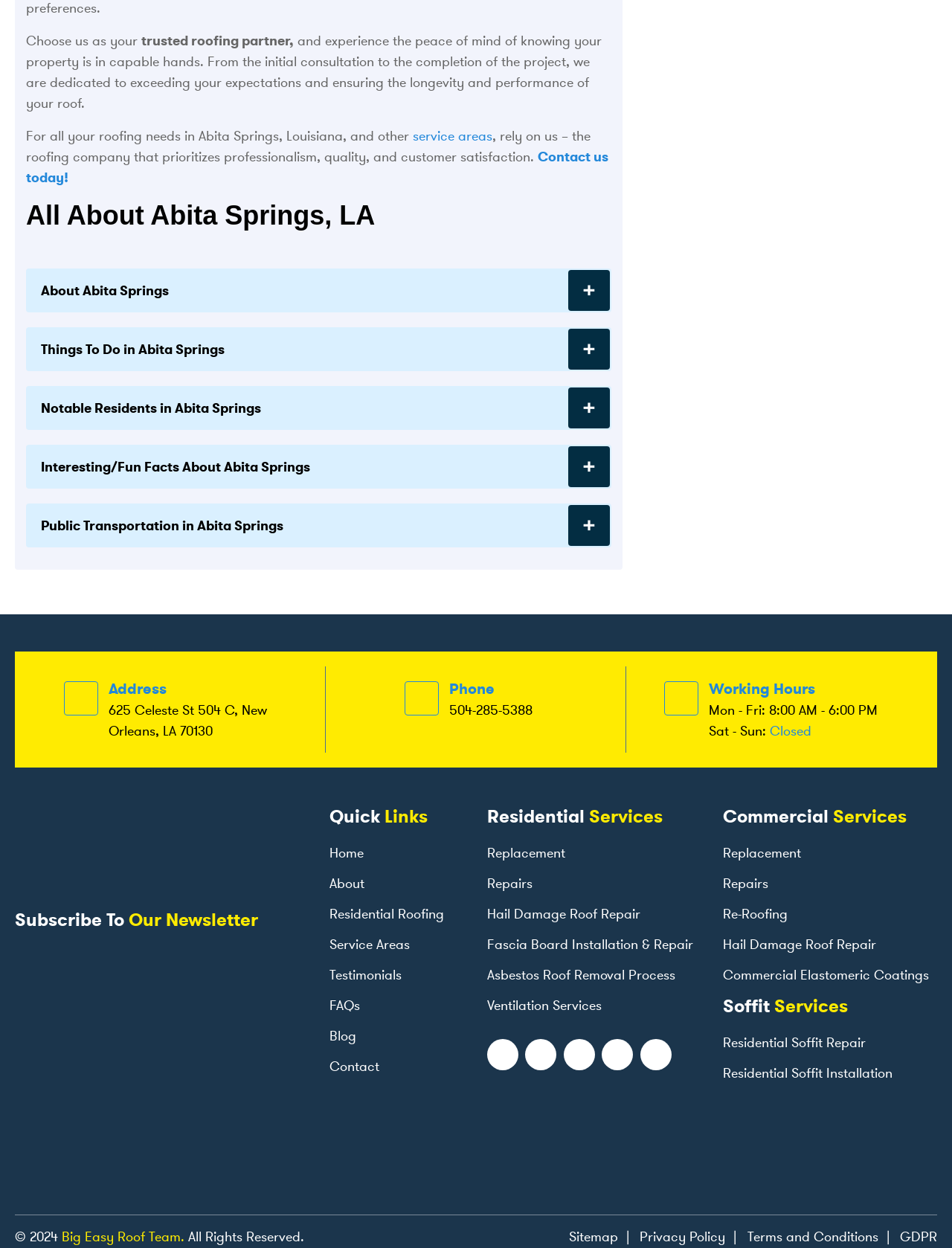What are the working hours of the company?
Based on the image, answer the question with a single word or brief phrase.

Mon - Fri: 8:00 AM - 6:00 PM, Sat - Sun: Closed